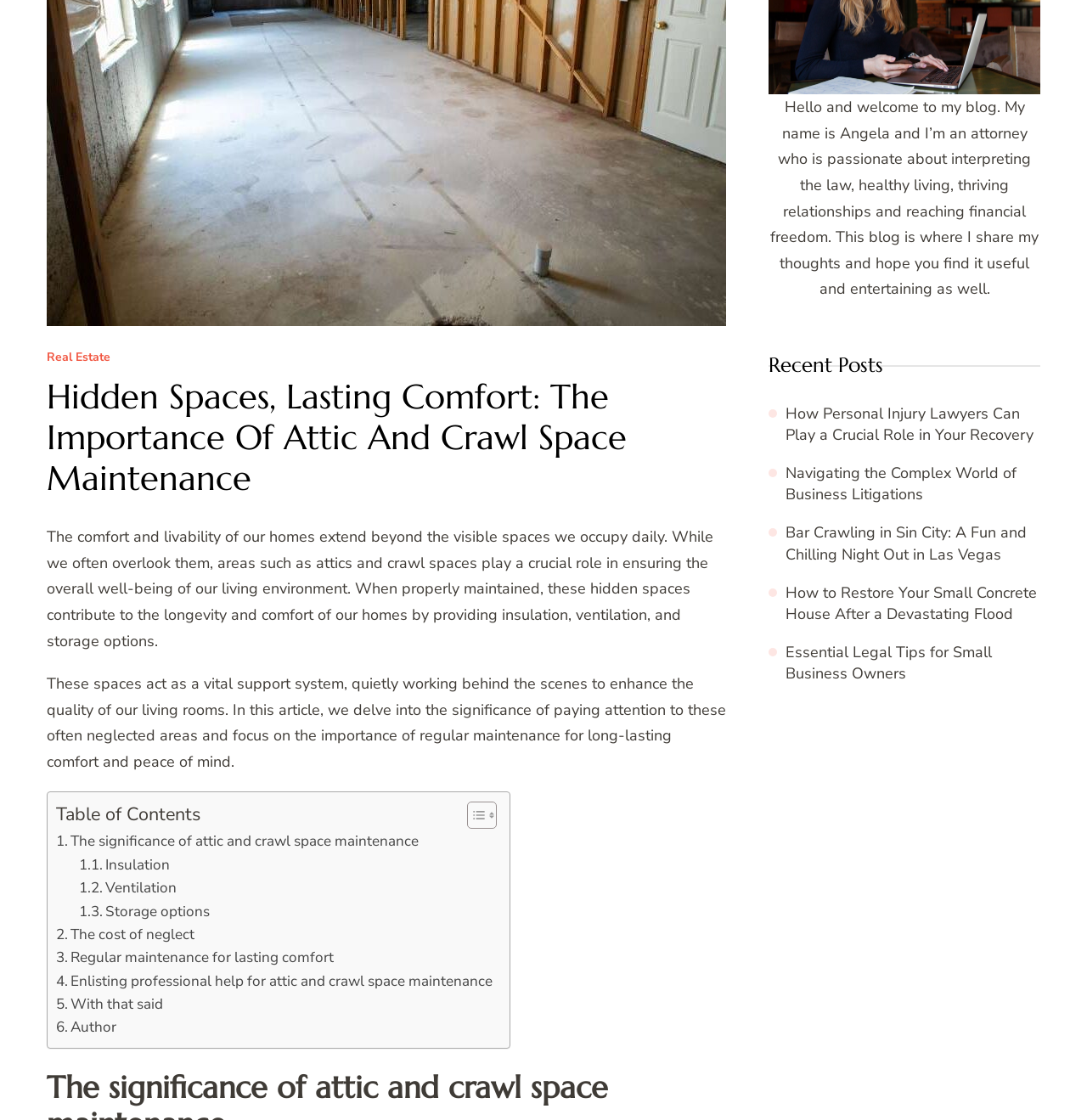Please provide the bounding box coordinates for the UI element as described: "The cost of neglect". The coordinates must be four floats between 0 and 1, represented as [left, top, right, bottom].

[0.052, 0.824, 0.179, 0.845]